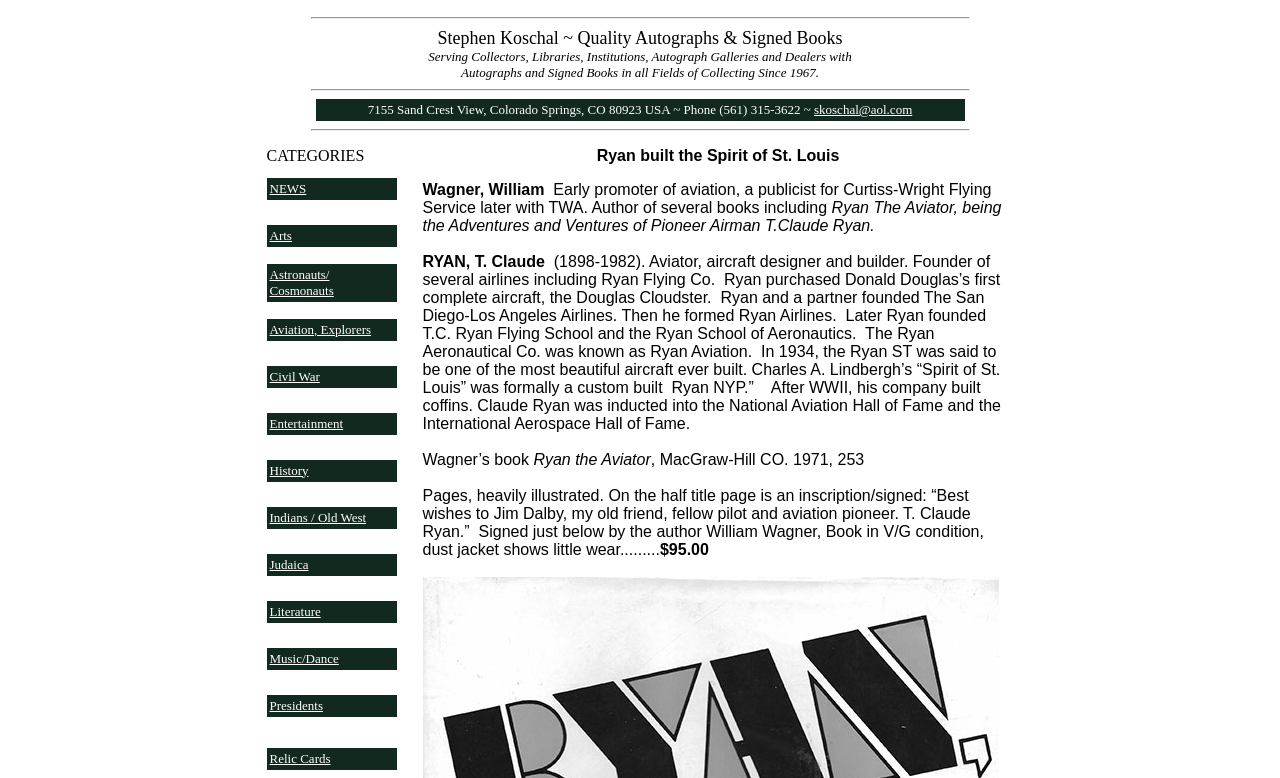Identify the bounding box coordinates necessary to click and complete the given instruction: "Click on NEWS".

[0.208, 0.212, 0.33, 0.272]